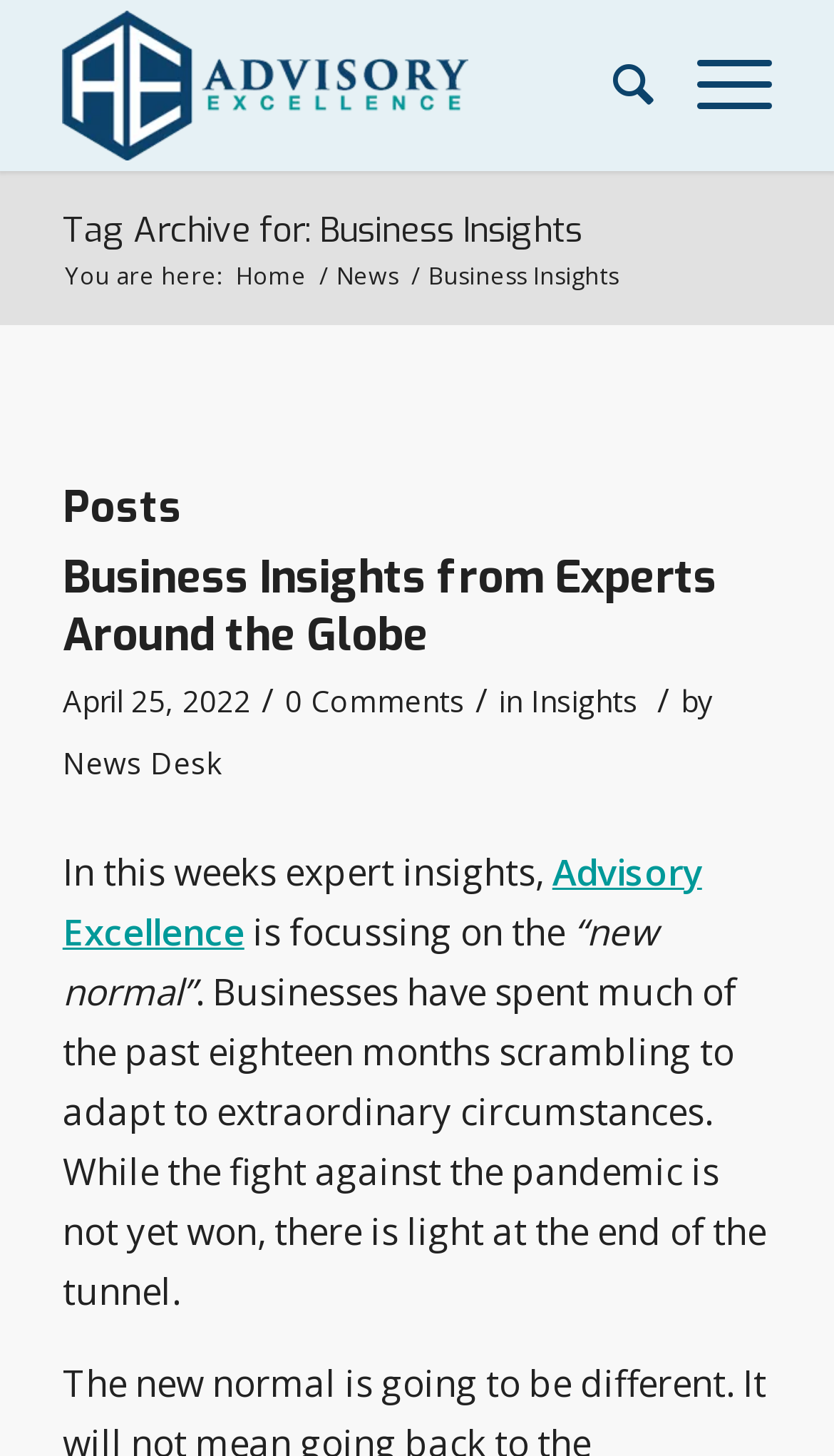Extract the top-level heading from the webpage and provide its text.

Tag Archive for: Business Insights